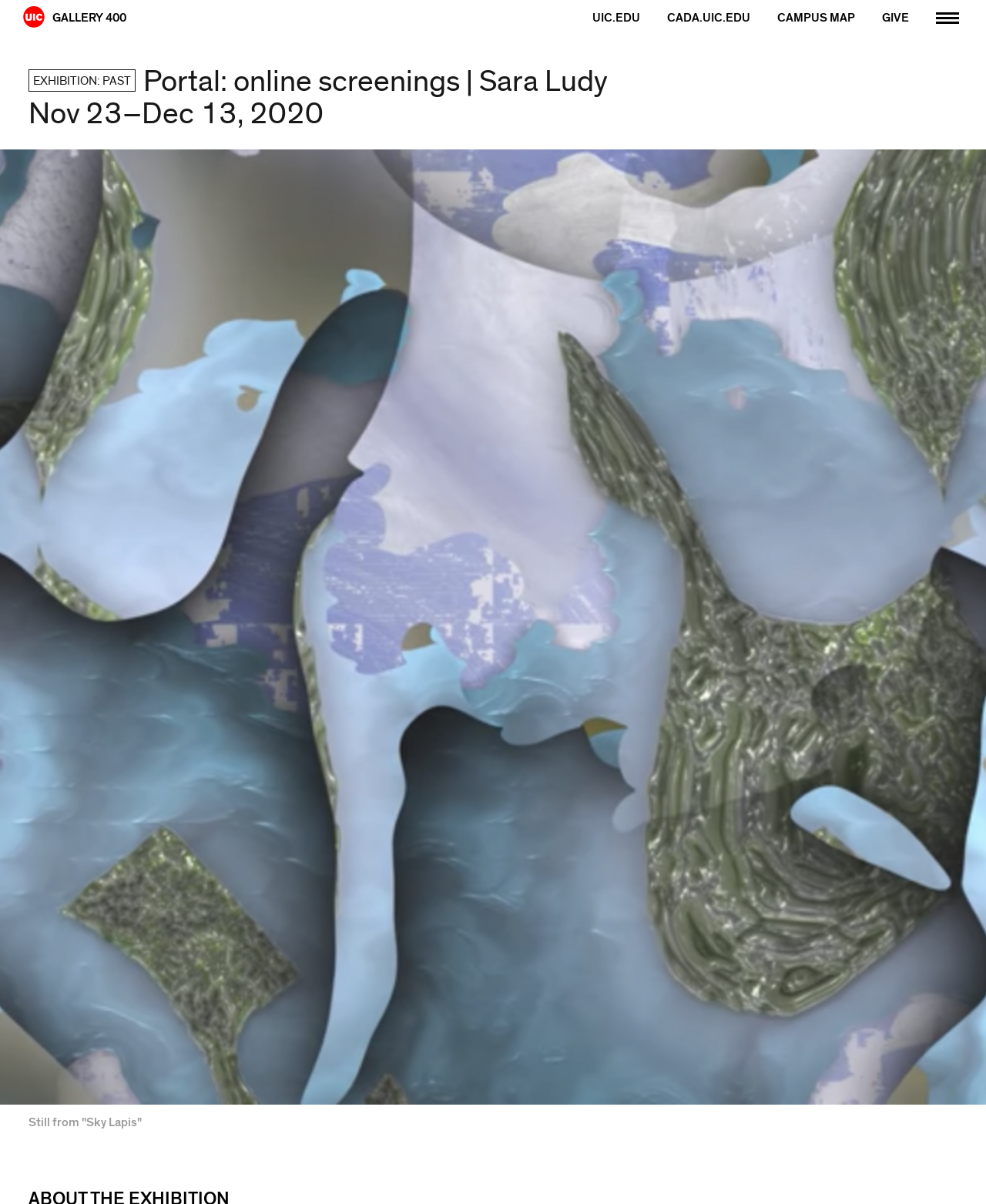Identify the bounding box coordinates for the UI element described by the following text: "GALLERY 400". Provide the coordinates as four float numbers between 0 and 1, in the format [left, top, right, bottom].

[0.0, 0.001, 0.128, 0.029]